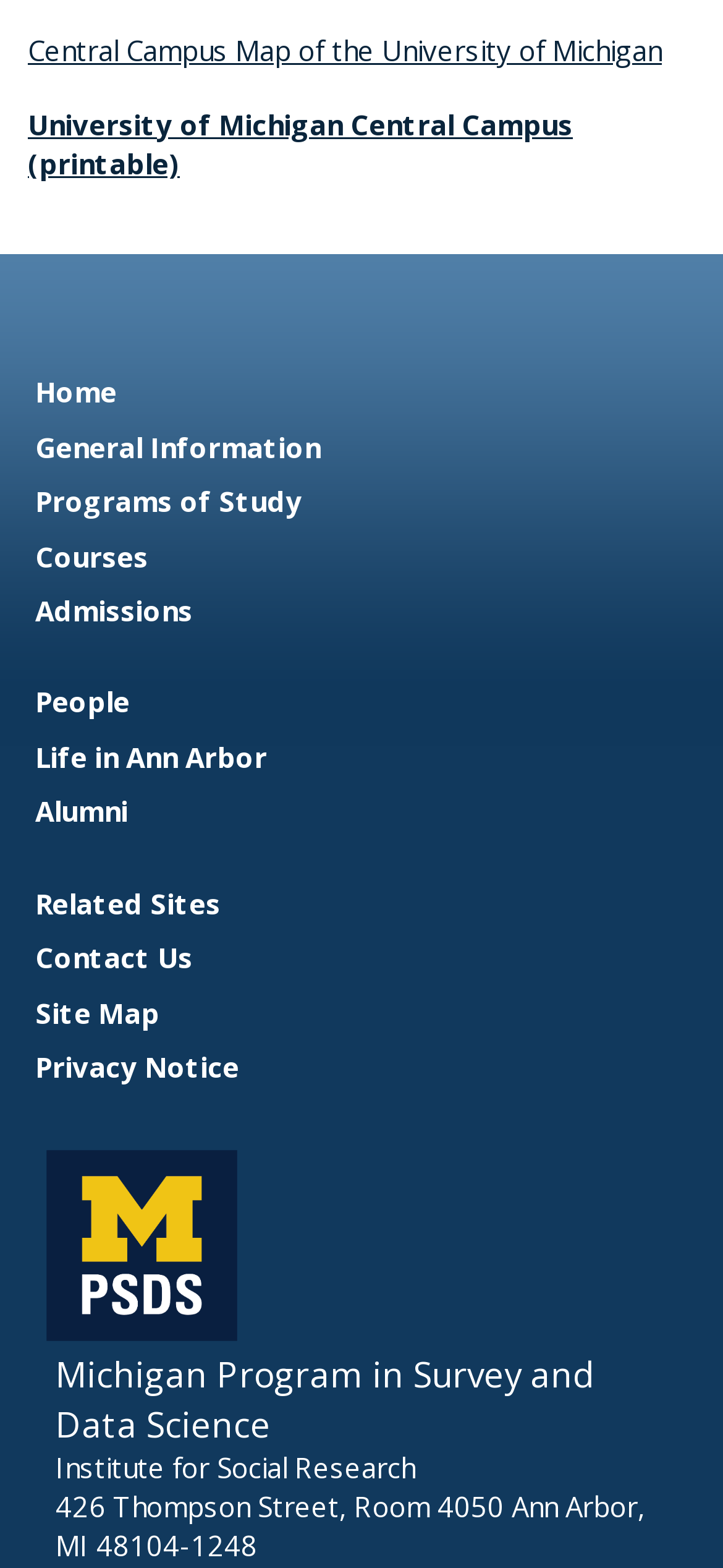Pinpoint the bounding box coordinates of the element that must be clicked to accomplish the following instruction: "Learn about programs of study". The coordinates should be in the format of four float numbers between 0 and 1, i.e., [left, top, right, bottom].

[0.038, 0.303, 0.962, 0.338]